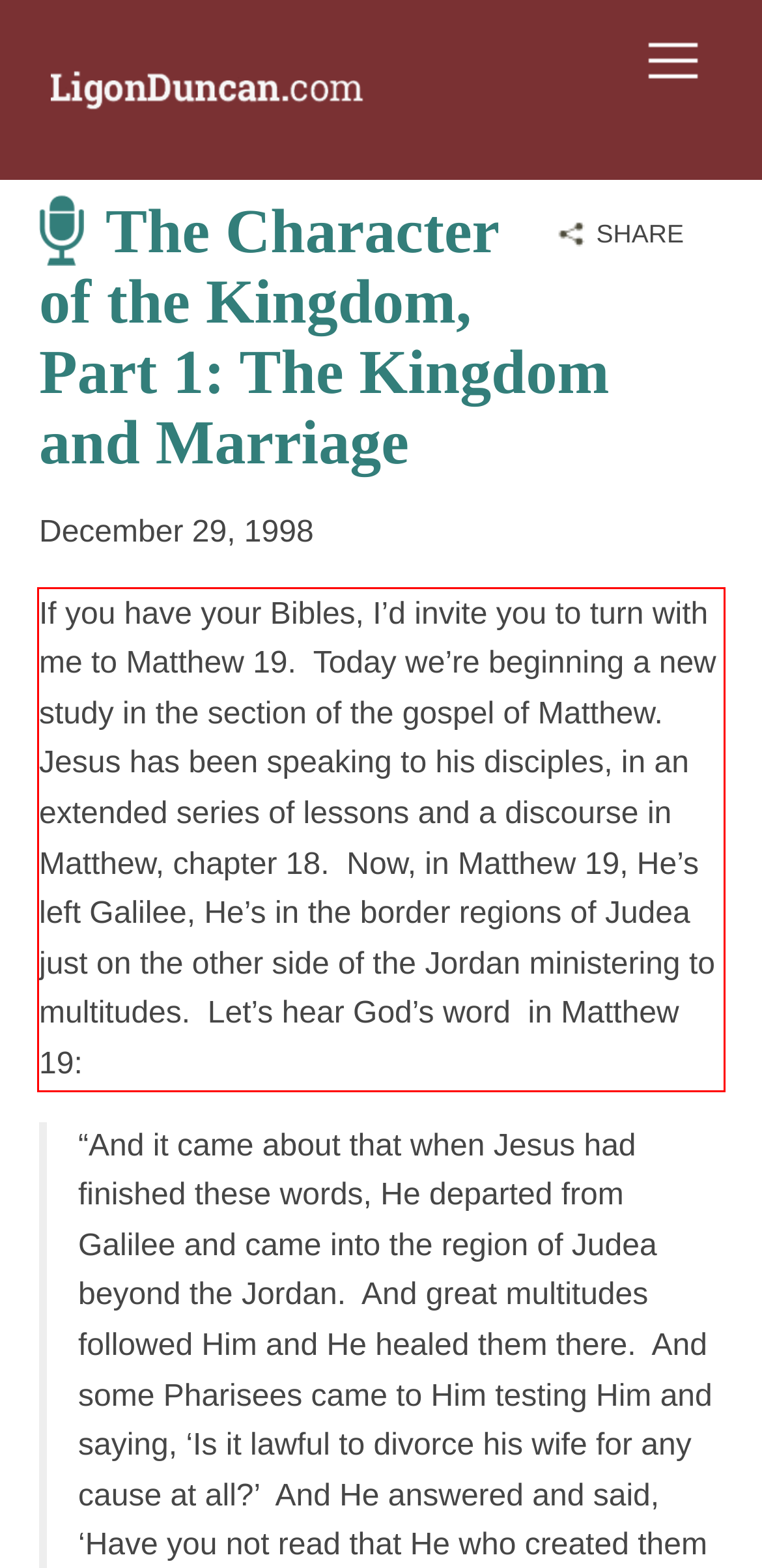Please perform OCR on the text content within the red bounding box that is highlighted in the provided webpage screenshot.

If you have your Bibles, I’d invite you to turn with me to Matthew 19. Today we’re beginning a new study in the section of the gospel of Matthew. Jesus has been speaking to his disciples, in an extended series of lessons and a discourse in Matthew, chapter 18. Now, in Matthew 19, He’s left Galilee, He’s in the border regions of Judea just on the other side of the Jordan ministering to multitudes. Let’s hear God’s word in Matthew 19: